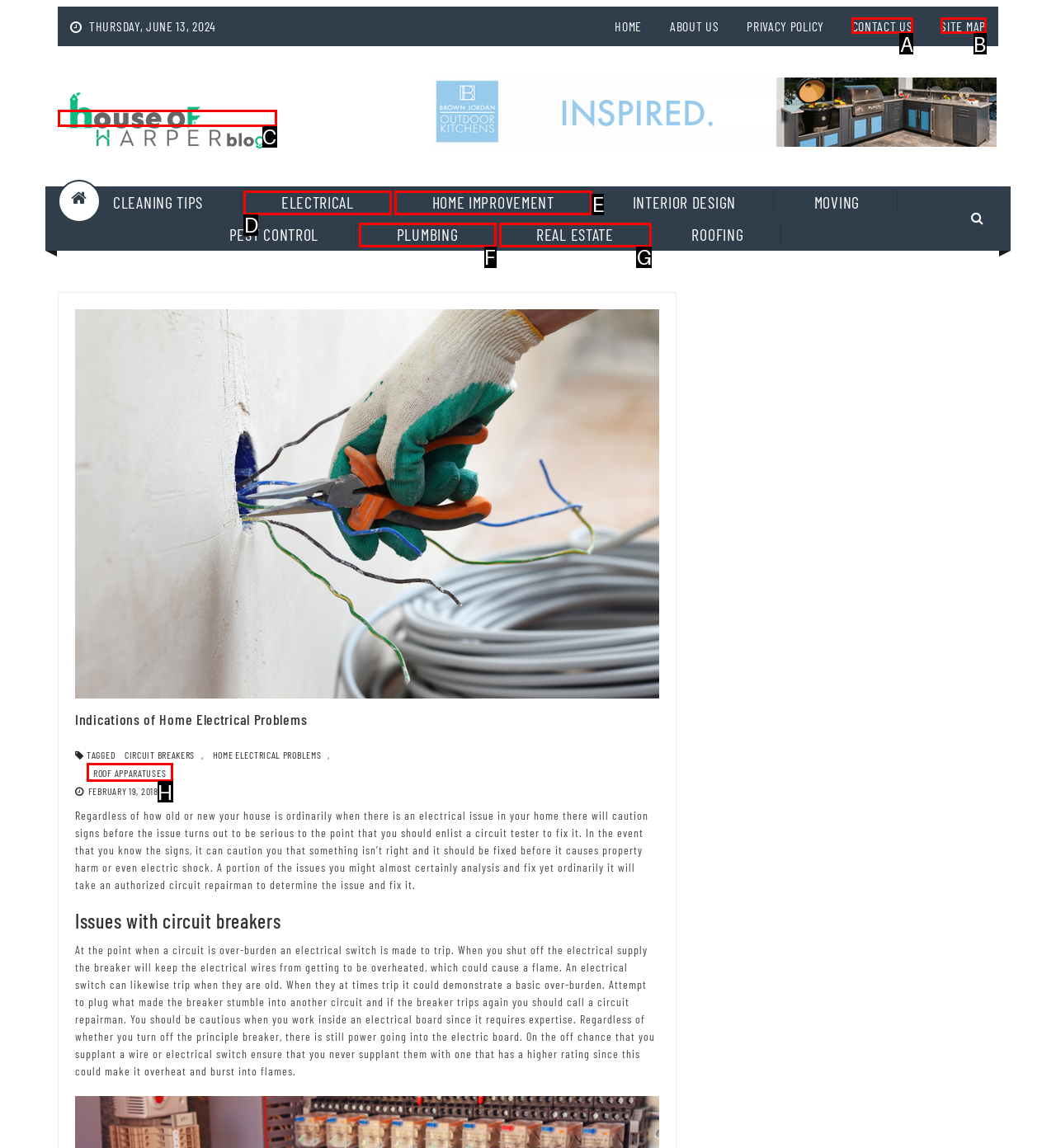Select the correct UI element to click for this task: Click the 'House of Harper Blog' link.
Answer using the letter from the provided options.

C